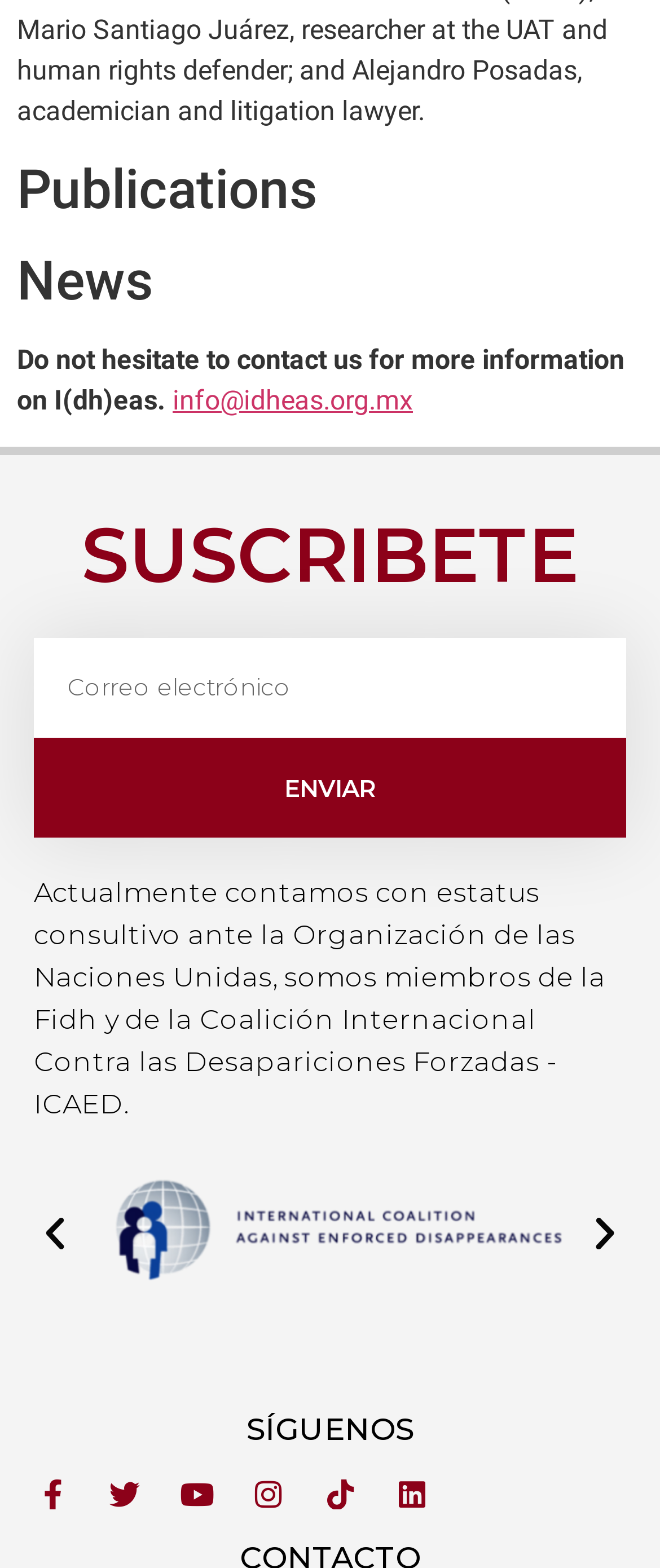What is the organization's email address?
Refer to the image and provide a one-word or short phrase answer.

info@idheas.org.mx